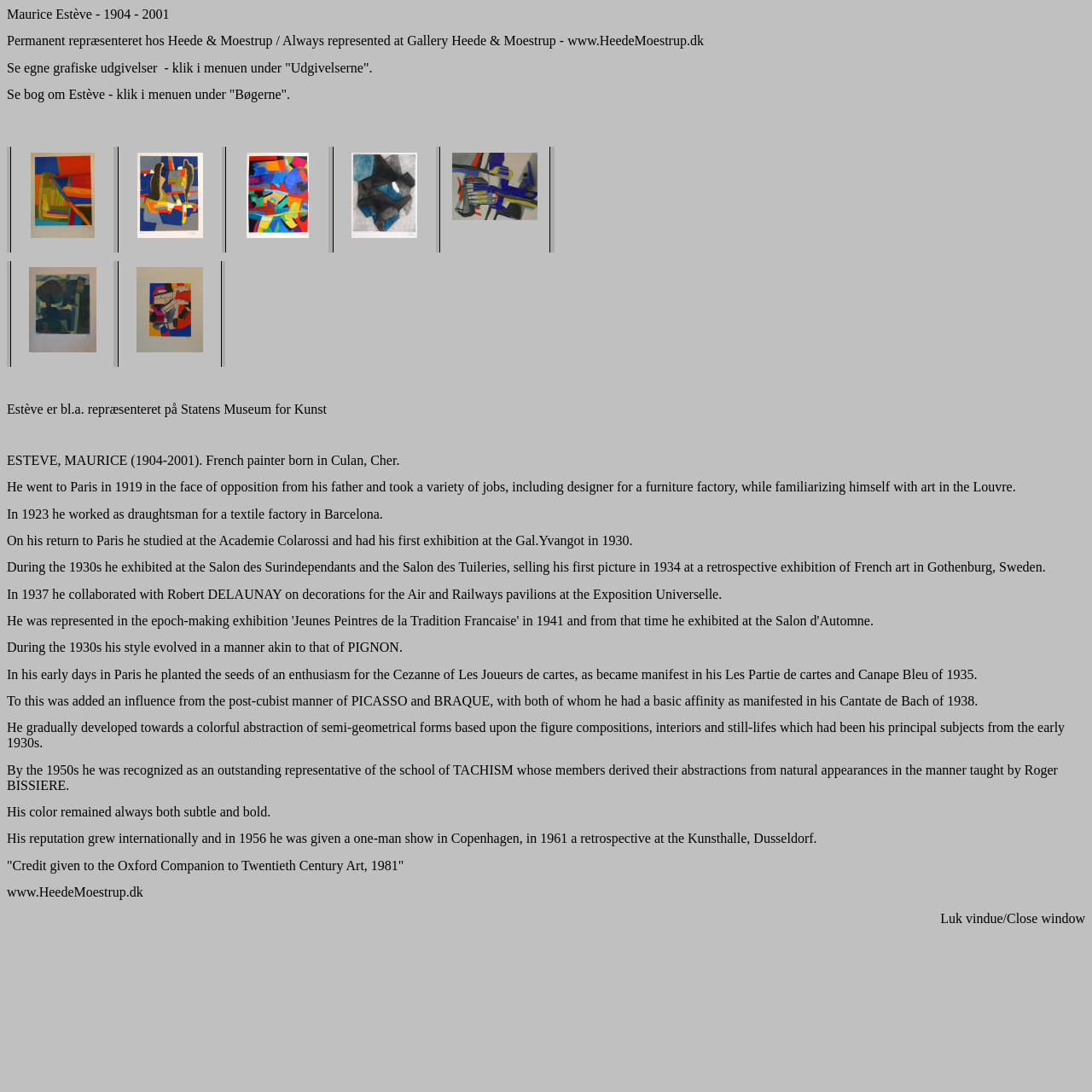Identify the bounding box coordinates for the UI element that matches this description: "Luk vindue/Close window".

[0.861, 0.835, 0.994, 0.848]